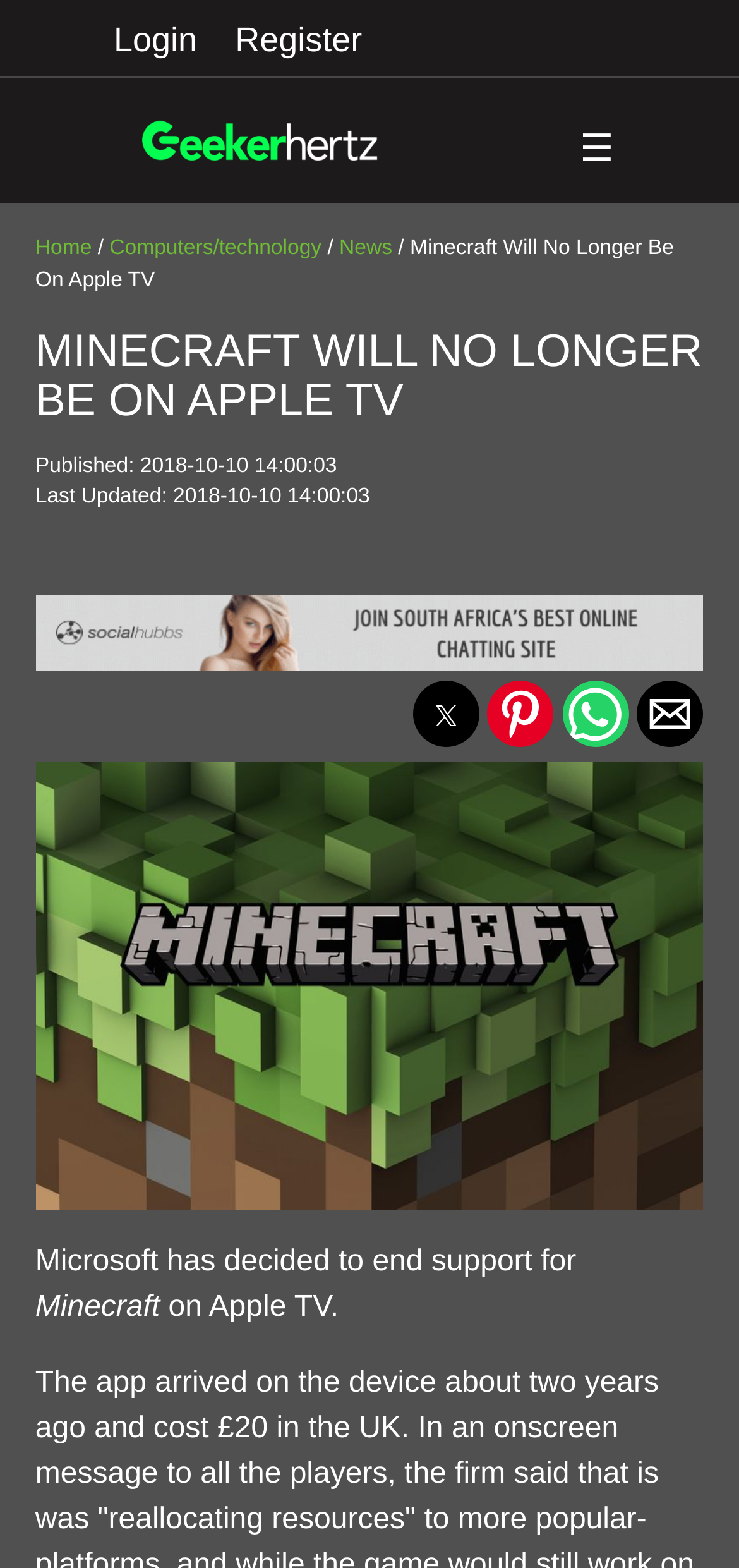Identify the bounding box coordinates necessary to click and complete the given instruction: "Open the menu".

[0.772, 0.062, 0.872, 0.129]